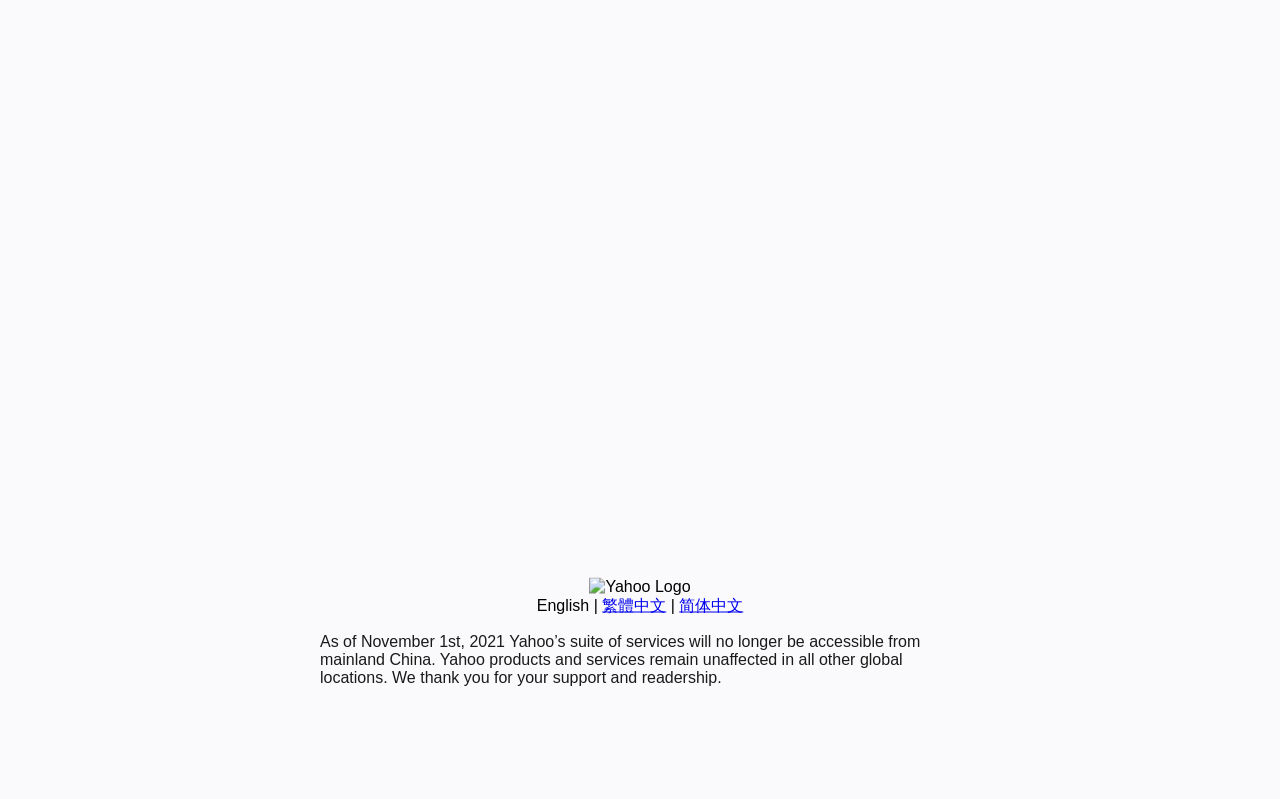Locate the bounding box of the UI element with the following description: "繁體中文".

[0.47, 0.747, 0.52, 0.768]